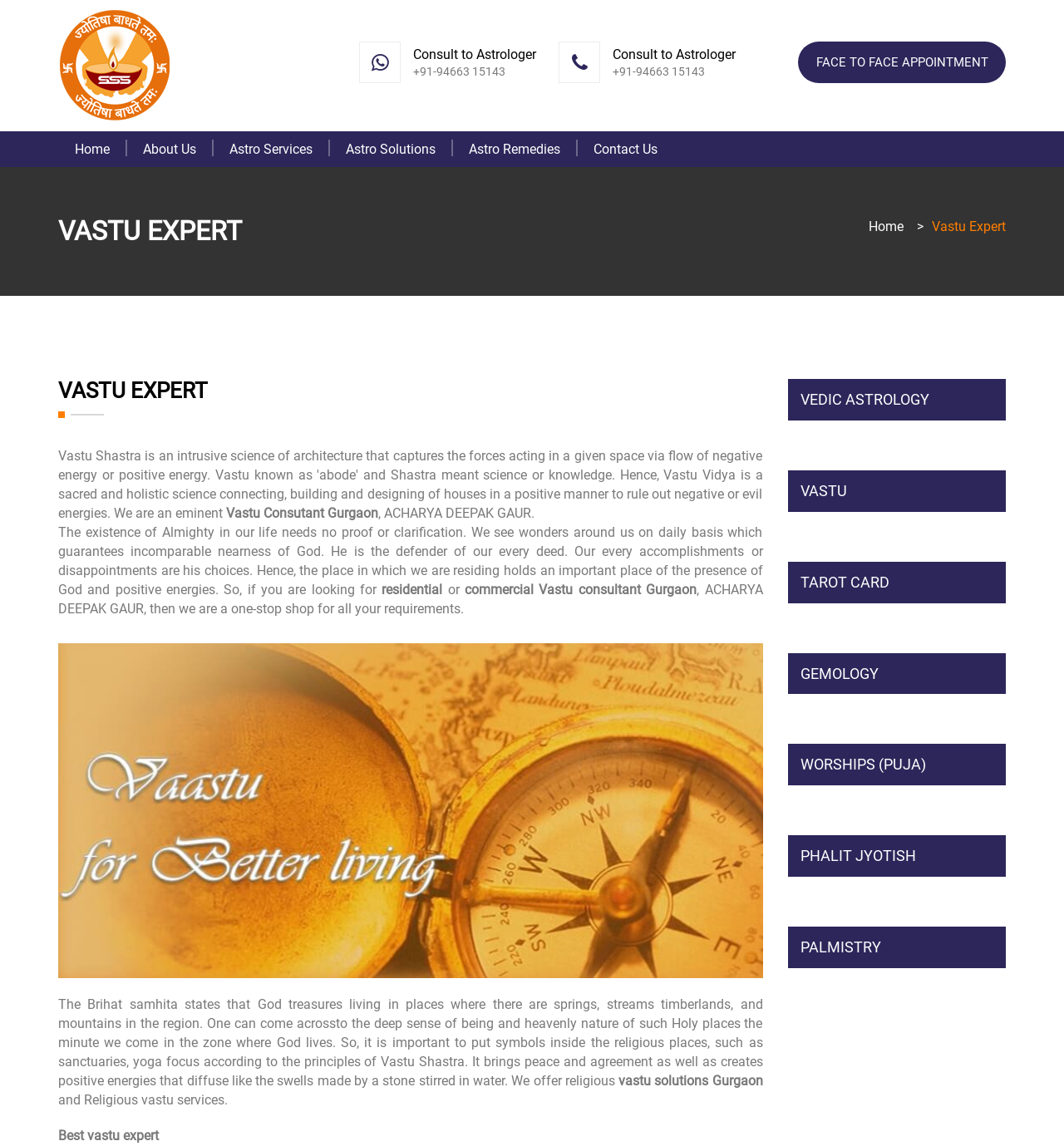What is the name of the Vastu consultant?
Carefully analyze the image and provide a thorough answer to the question.

The name of the Vastu consultant is mentioned in the static text on the webpage, which is 'Vastu Consutant Gurgaon, ACHARYA DEEPAK GAUR'.